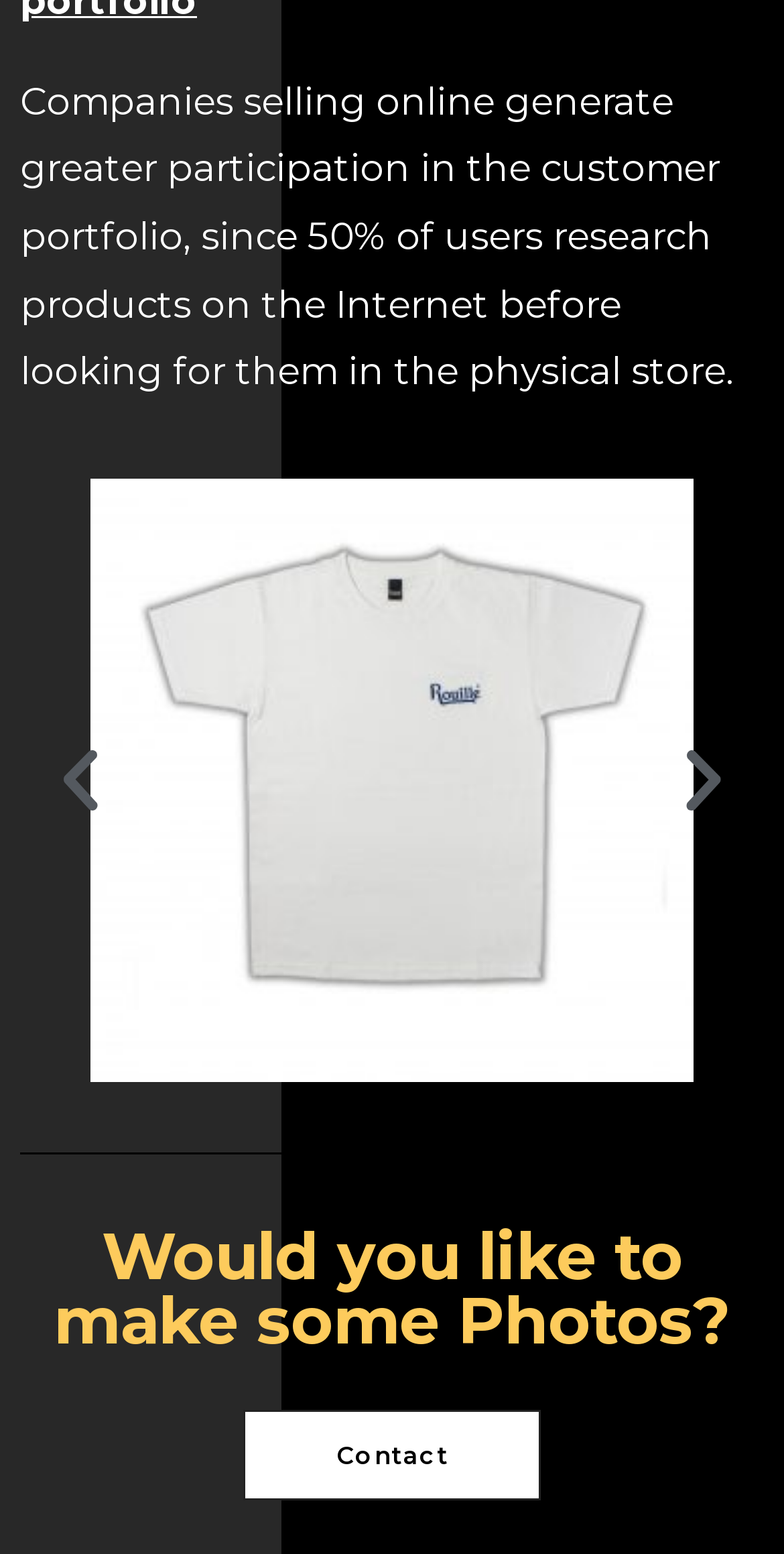What is the topic of the text?
Based on the content of the image, thoroughly explain and answer the question.

The topic of the text can be inferred from the sentence 'Companies selling online generate greater participation in the customer portfolio, since 50% of users research products on the Internet before looking for them in the physical store.' which suggests that the topic is related to online shopping and its impact on customer behavior.